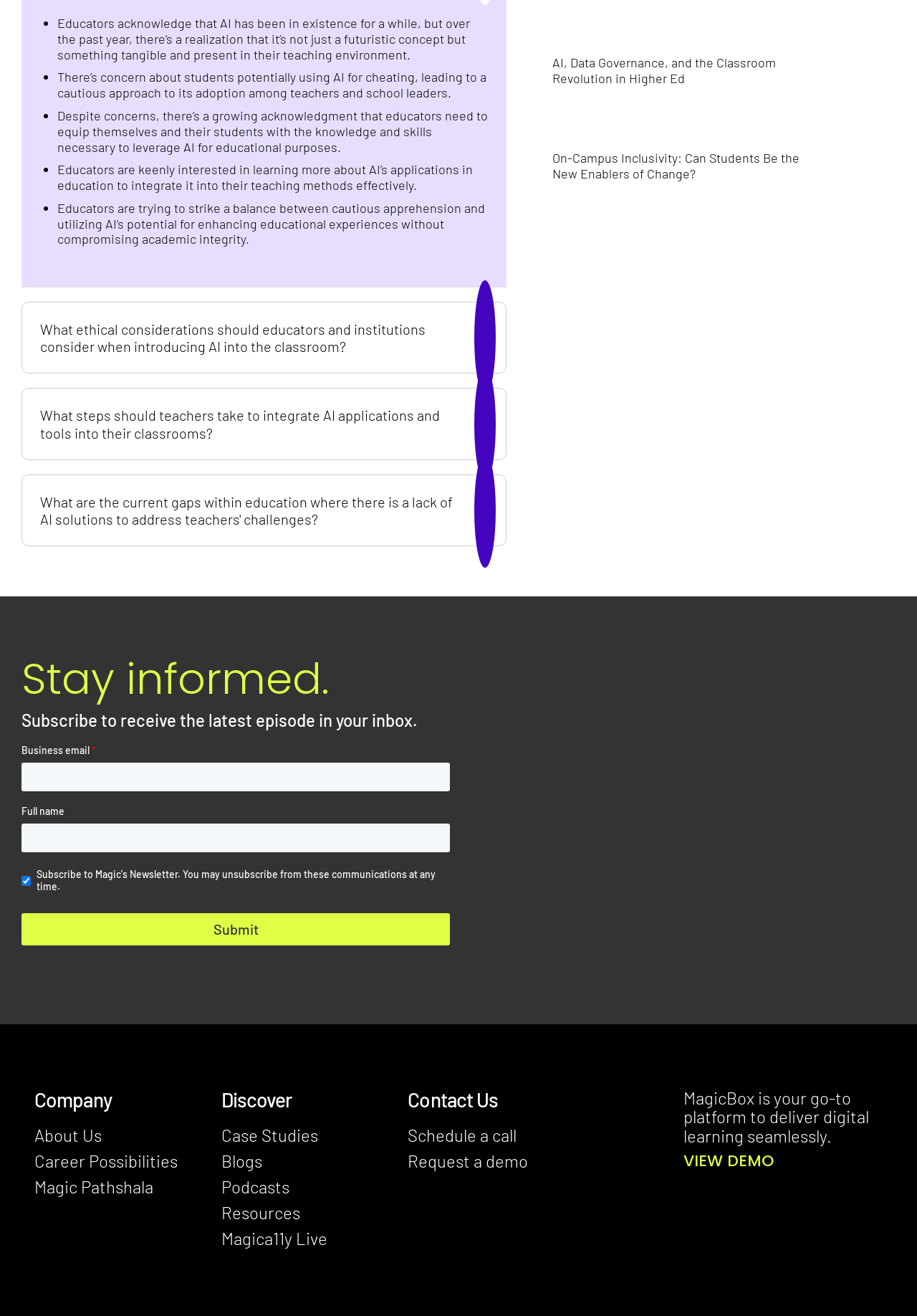Determine the bounding box coordinates for the area that needs to be clicked to fulfill this task: "Fill in the business email input field". The coordinates must be given as four float numbers between 0 and 1, i.e., [left, top, right, bottom].

[0.023, 0.58, 0.491, 0.602]